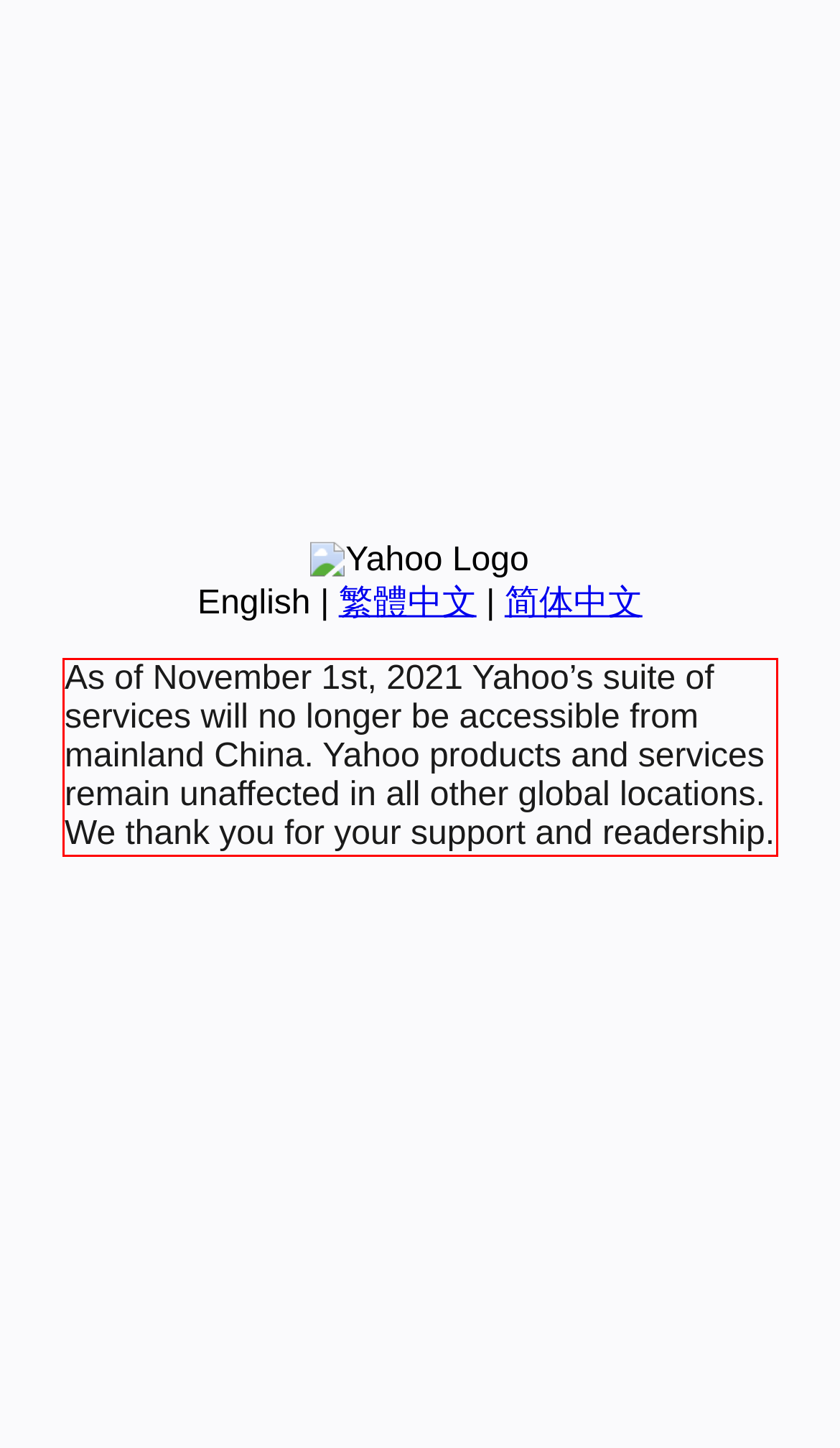Analyze the screenshot of a webpage where a red rectangle is bounding a UI element. Extract and generate the text content within this red bounding box.

As of November 1st, 2021 Yahoo’s suite of services will no longer be accessible from mainland China. Yahoo products and services remain unaffected in all other global locations. We thank you for your support and readership.